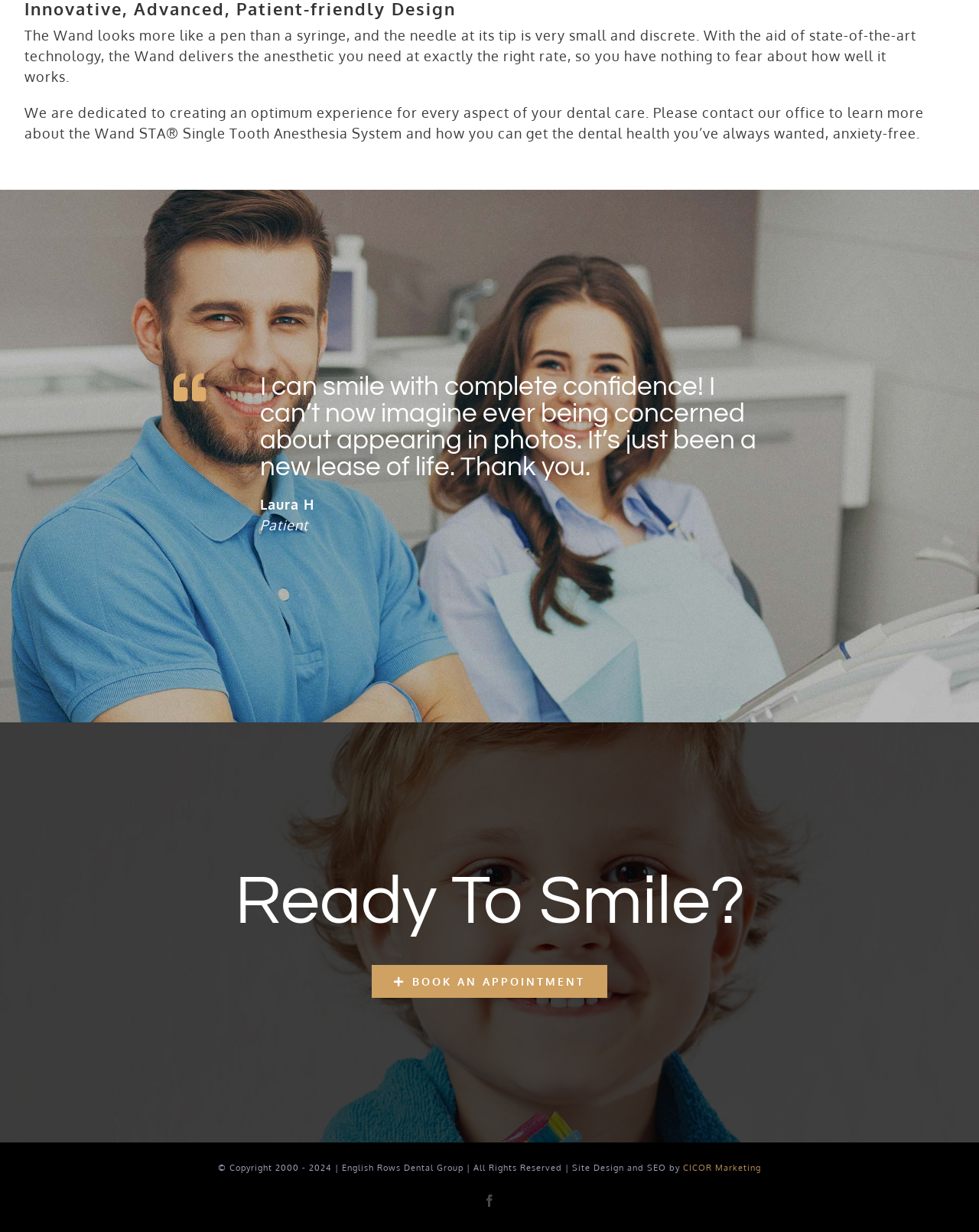What is the call-to-action on the webpage? Based on the image, give a response in one word or a short phrase.

BOOK AN APPOINTMENT